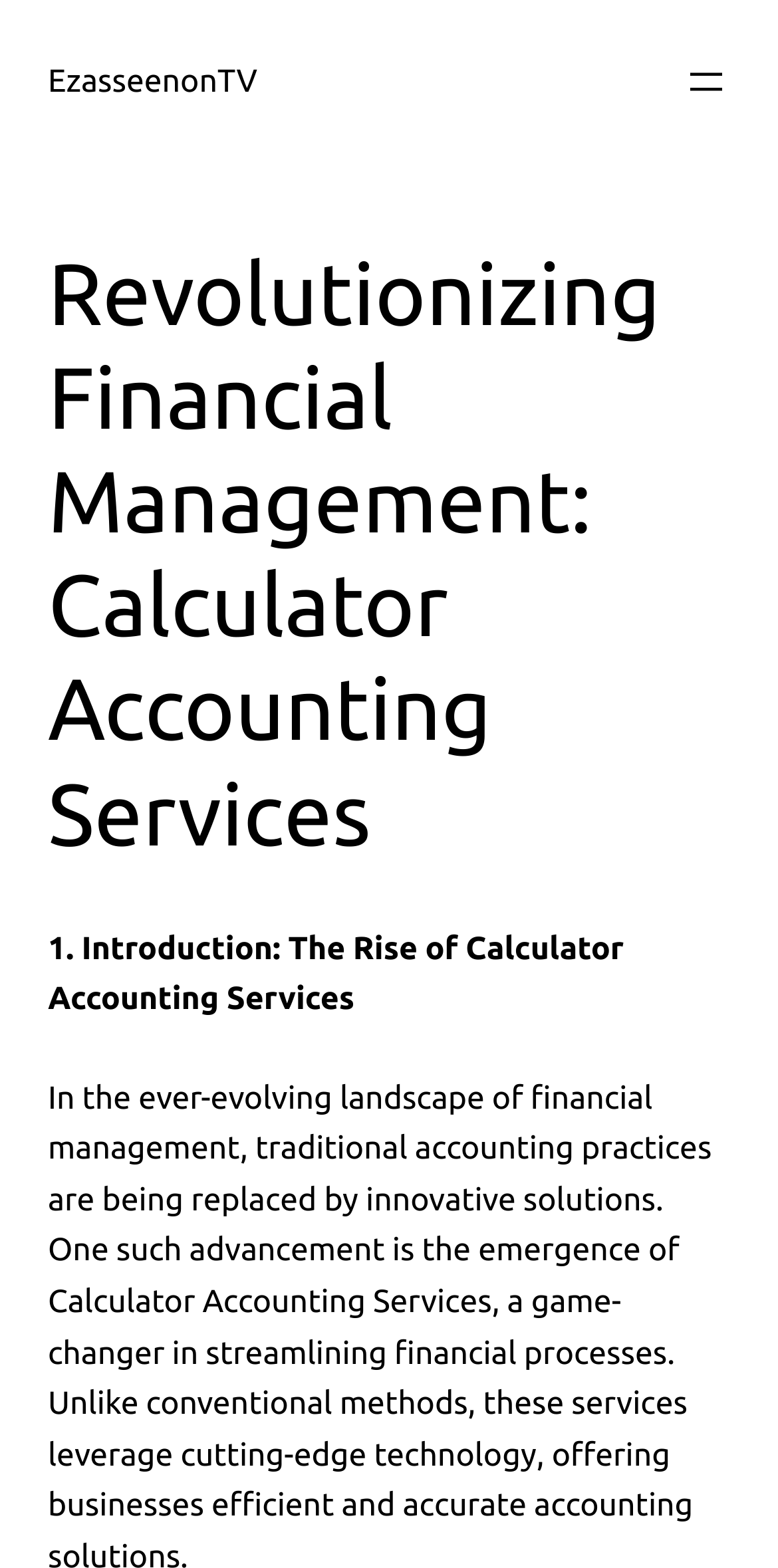Please identify and generate the text content of the webpage's main heading.

Revolutionizing Financial Management: Calculator Accounting Services